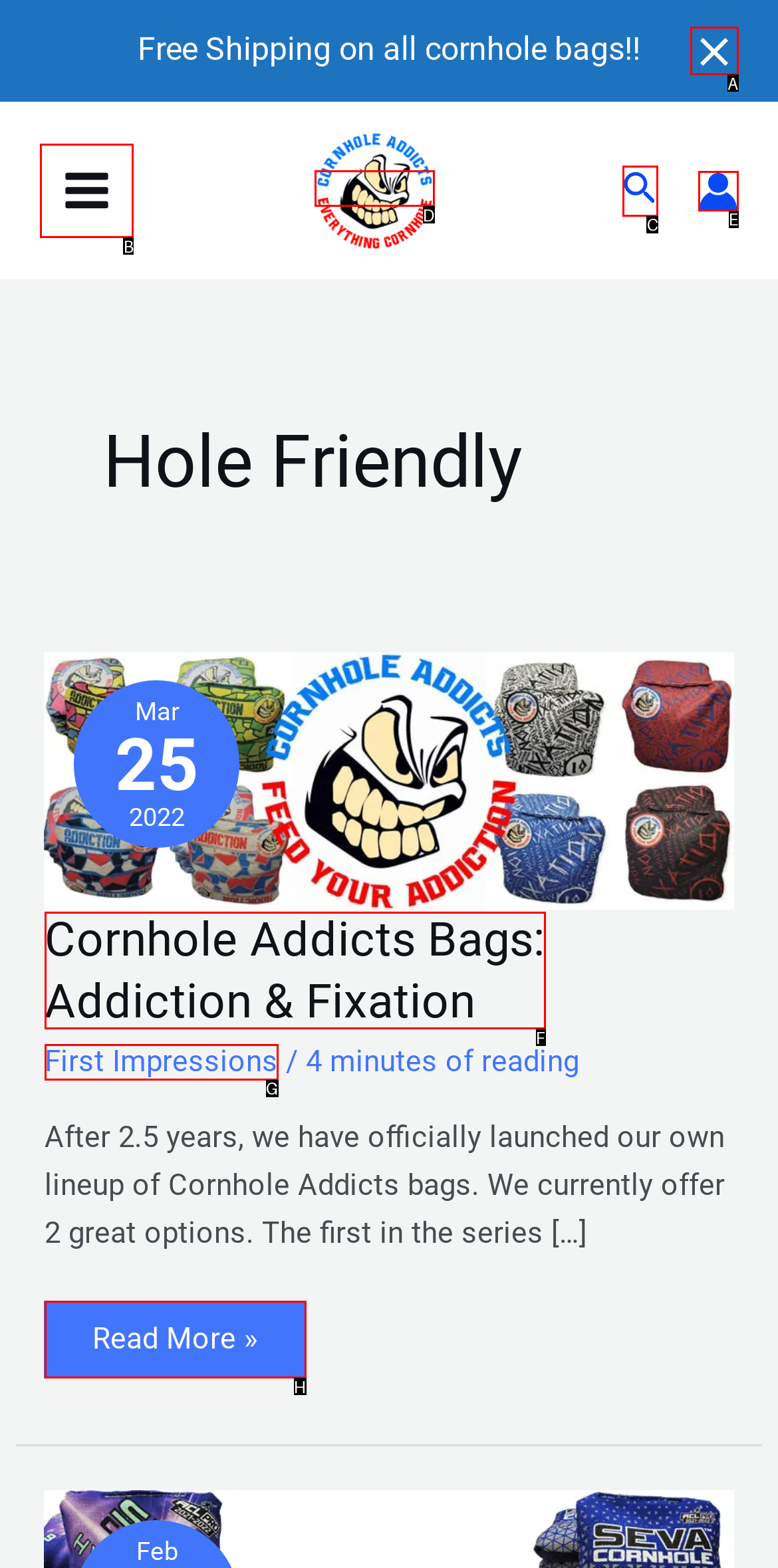Tell me which one HTML element I should click to complete the following task: Search for something Answer with the option's letter from the given choices directly.

C